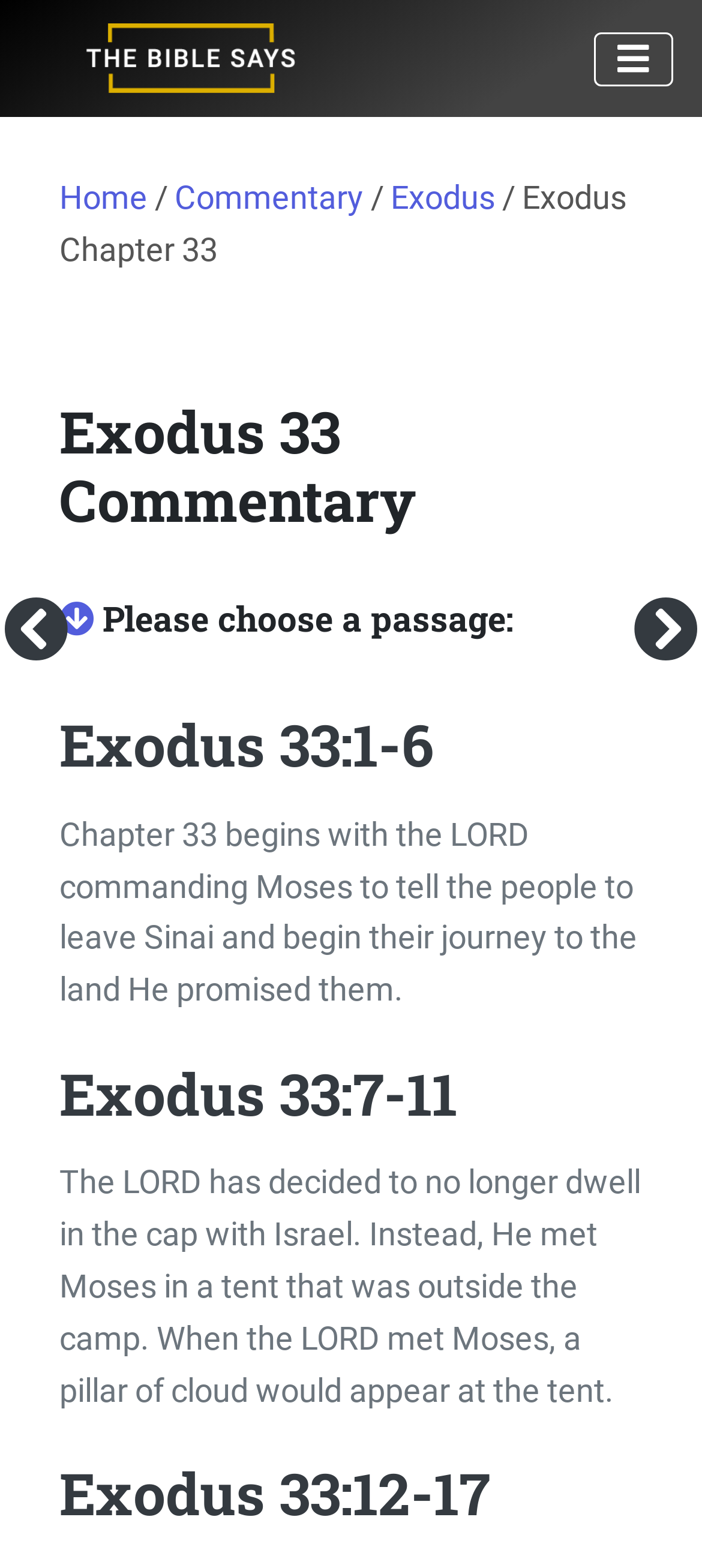Please answer the following question using a single word or phrase: 
What is the title of the current chapter?

Exodus Chapter 33